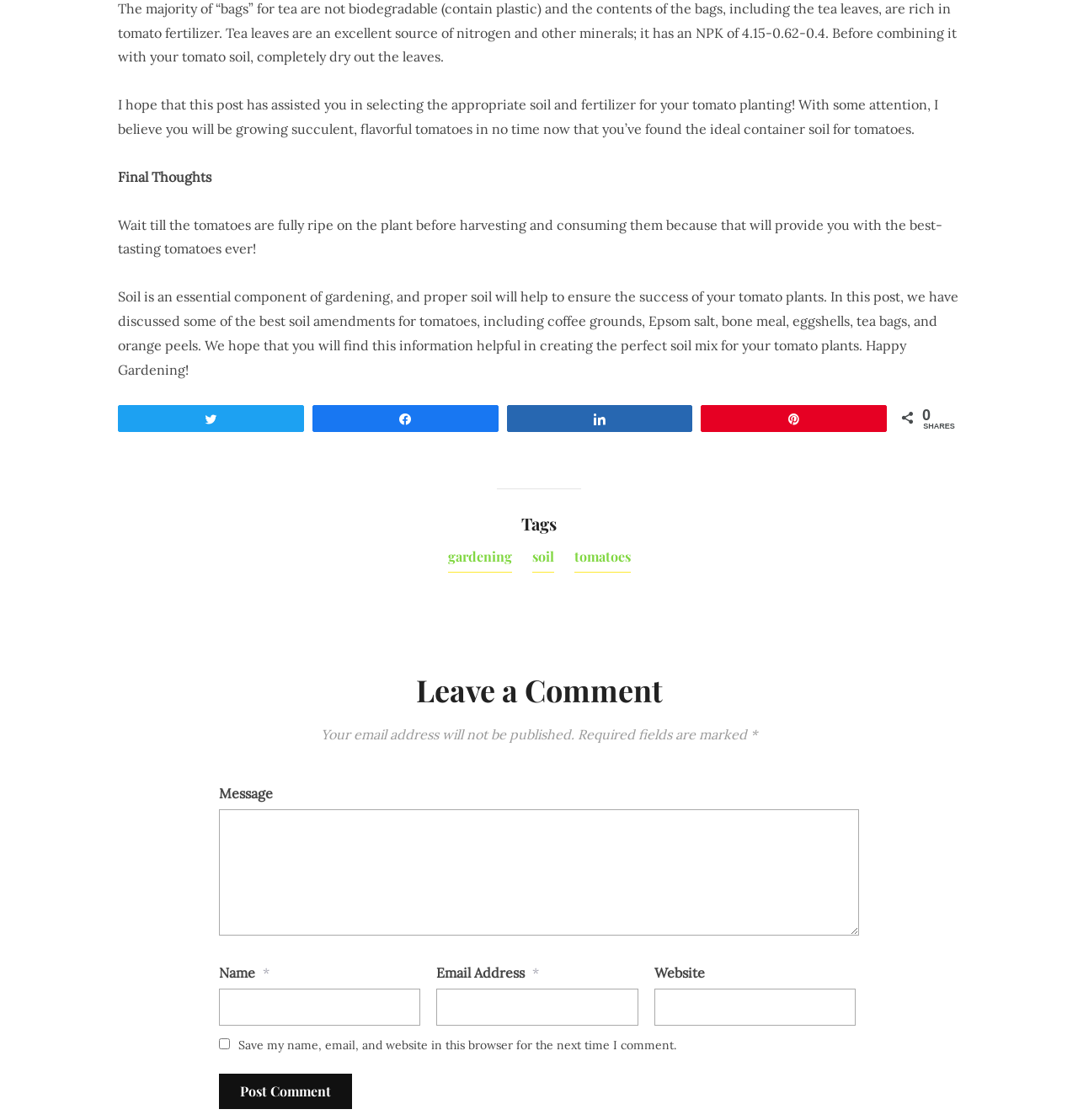Specify the bounding box coordinates of the area to click in order to execute this command: 'contact APS Radio News'. The coordinates should consist of four float numbers ranging from 0 to 1, and should be formatted as [left, top, right, bottom].

None